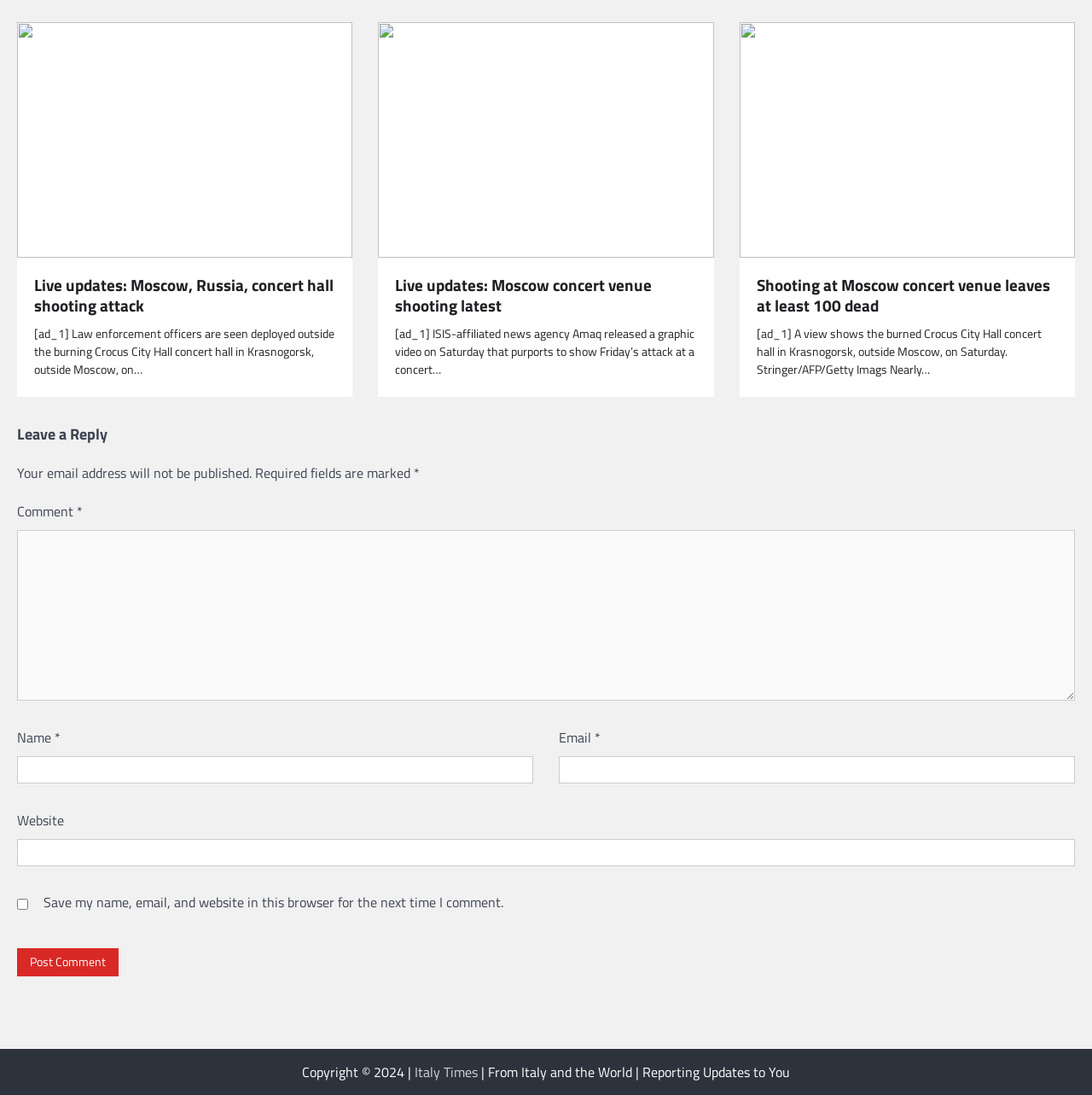From the element description parent_node: Email * aria-describedby="email-notes" name="email", predict the bounding box coordinates of the UI element. The coordinates must be specified in the format (top-left x, top-left y, bottom-right x, bottom-right y) and should be within the 0 to 1 range.

[0.512, 0.69, 0.984, 0.715]